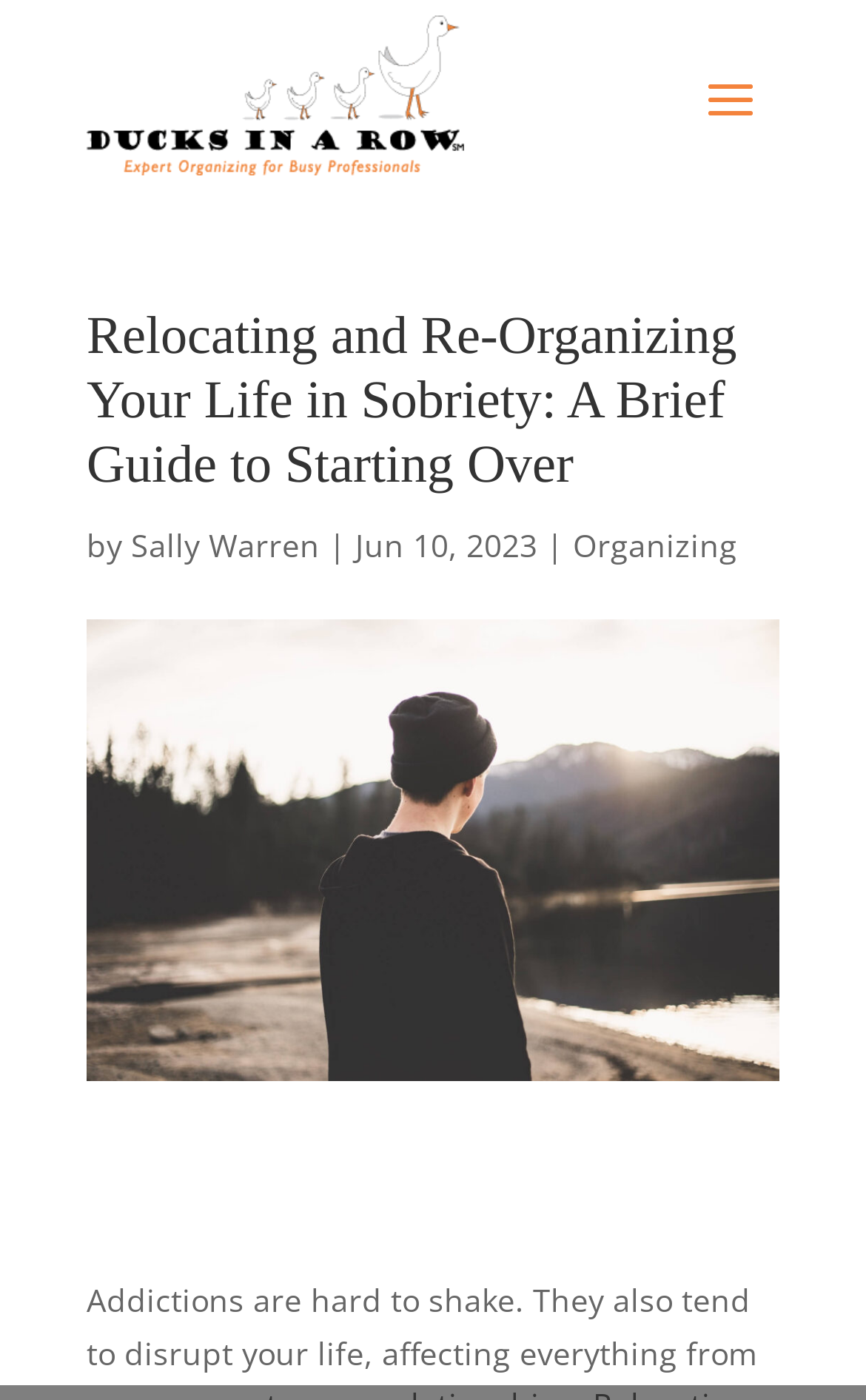Please respond to the question with a concise word or phrase:
How many images are on the webpage?

1